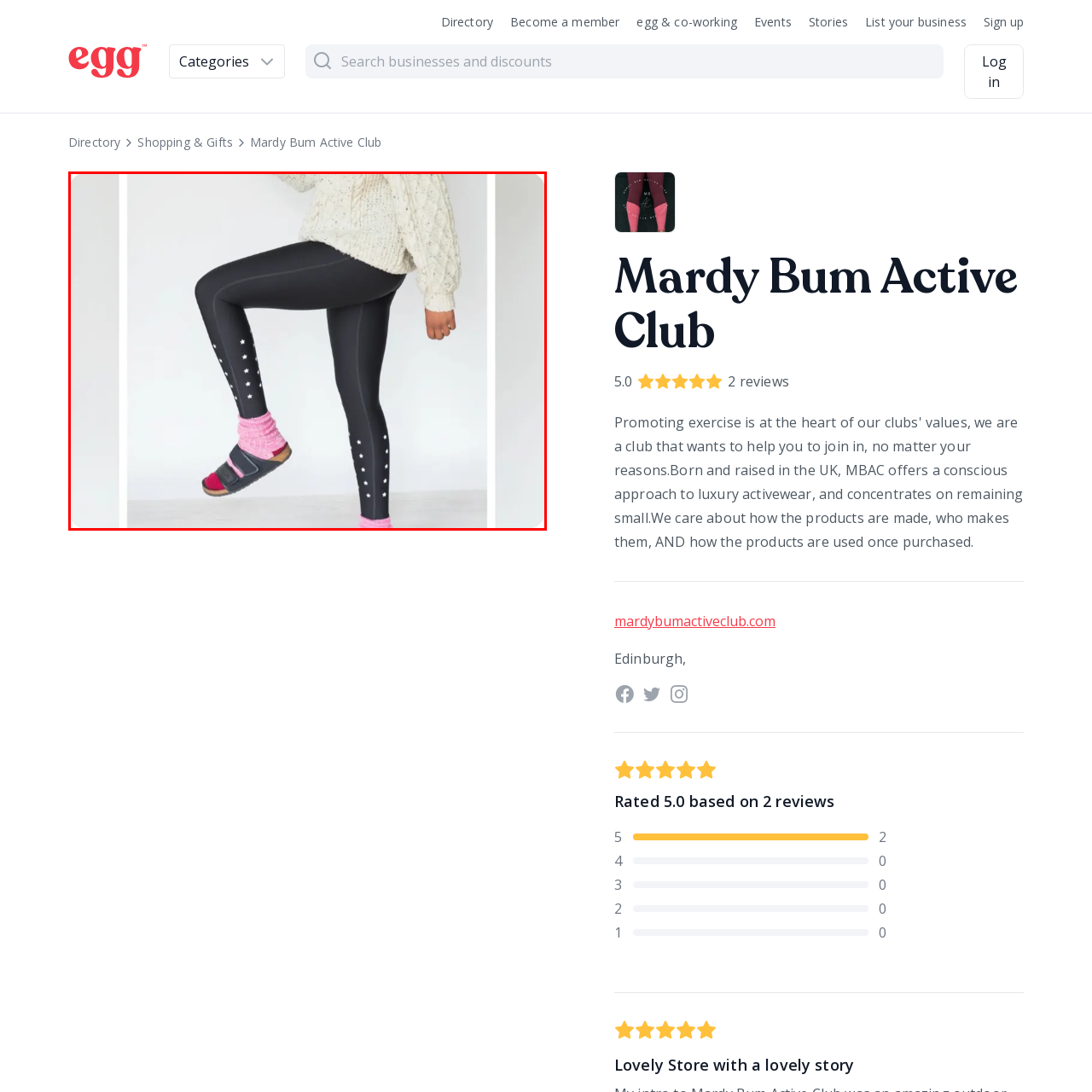Check the image inside the red boundary and briefly answer: What is the pattern on the sweater?

Textured